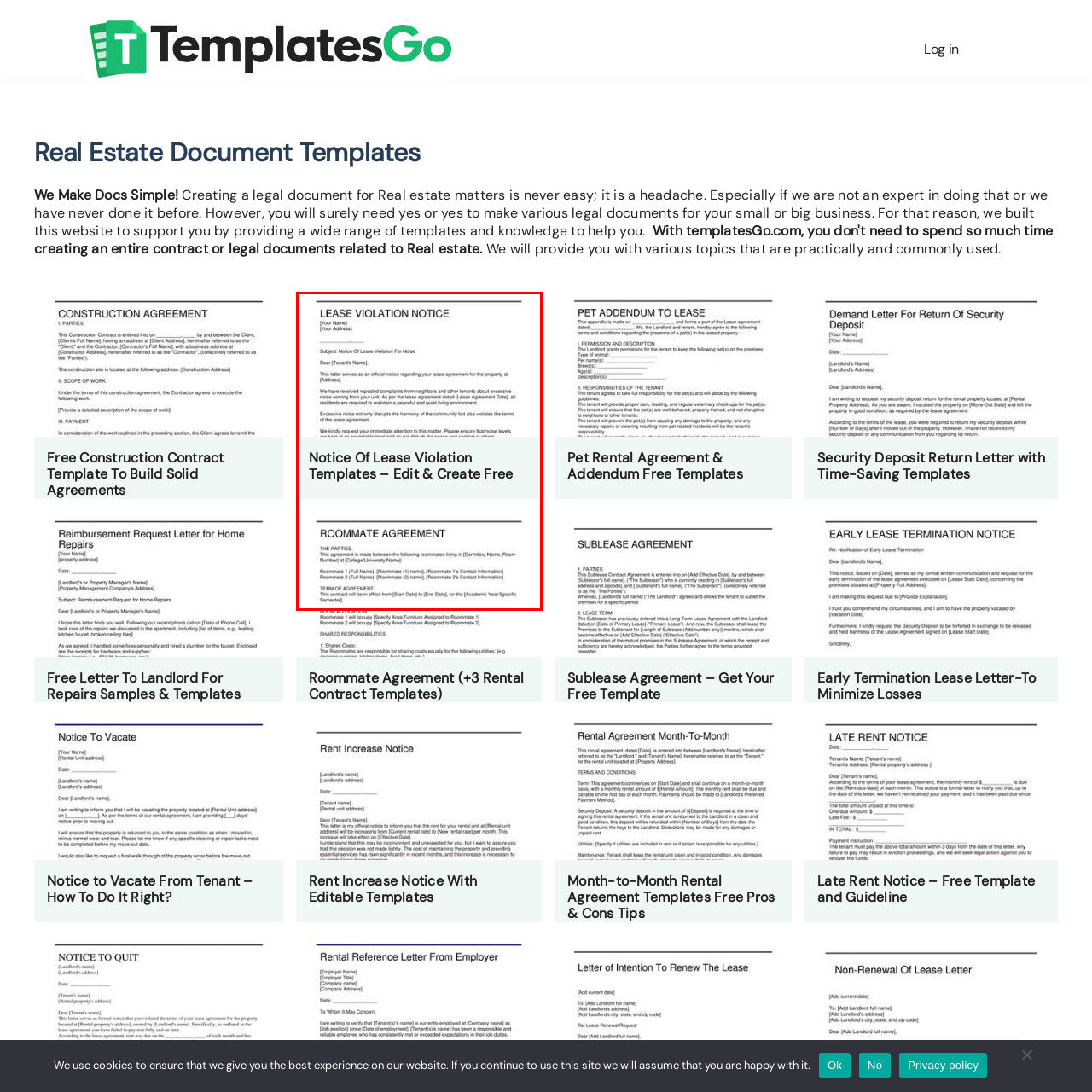Detail the scene within the red-bordered box in the image, including all relevant features and actions.

This image showcases a template titled "Notice Of Lease Violation" at the top, designed for tenants who may be violating residential noise agreements. It includes a formal structure with a header that highlights the purpose of the document. Below, it features additional details relevant to the lease violation, ensuring clarity and professionalism. 

Additionally, the image shows a "Roommate Agreement" section beneath the lease violation notice, which provides a framework for roommates living together. This section is tailored to facilitate effective communication and set expectations among roommates, making it ideal for those living in shared accommodations.

The template is part of a collection that offers various legal documents, designed to make the process of creating essential agreements smoother for homeowners and tenants alike. The content is suitable for anyone seeking to navigate legal obligations in rental situations.